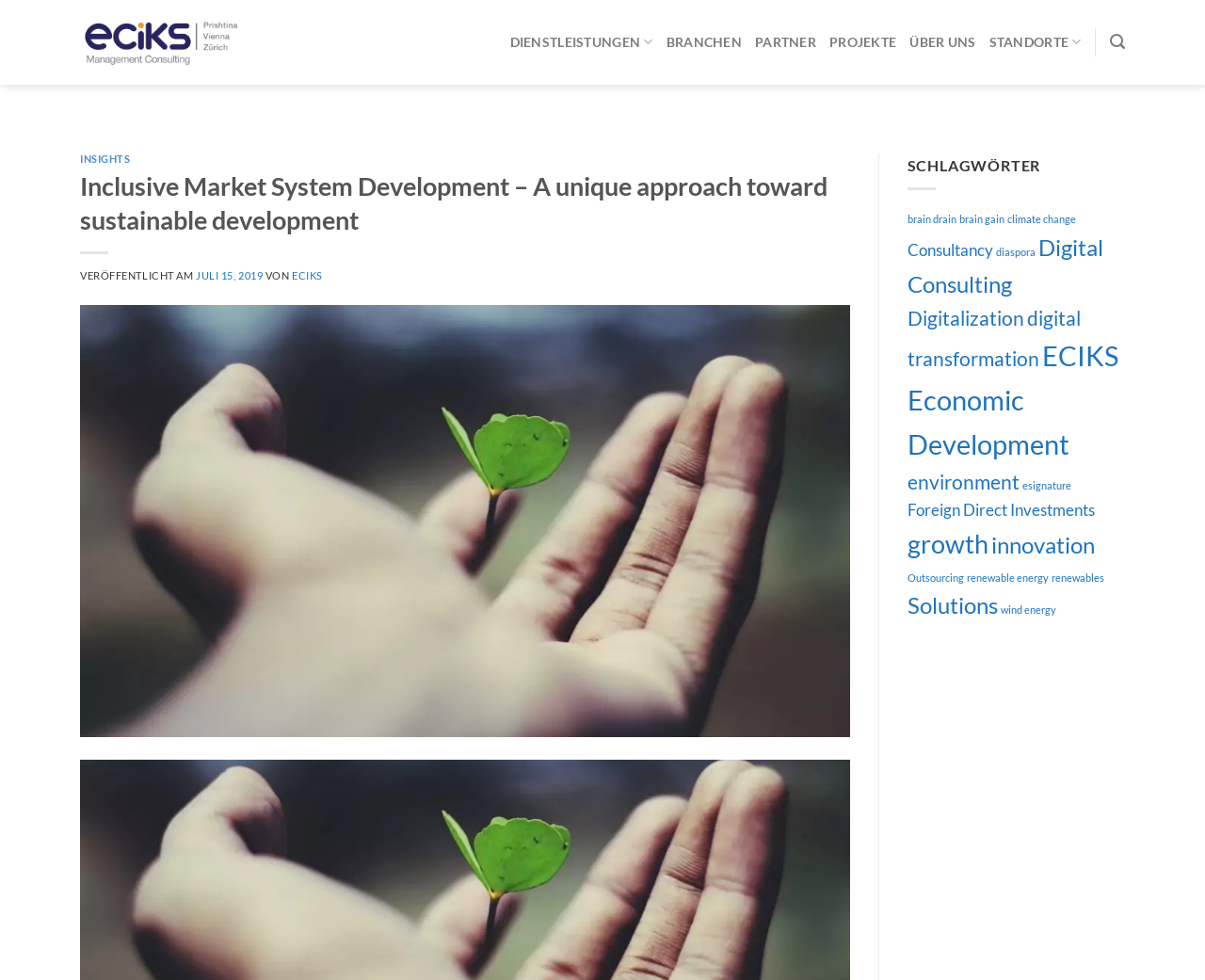Reply to the question with a single word or phrase:
What is the name of the organization?

ECIKS